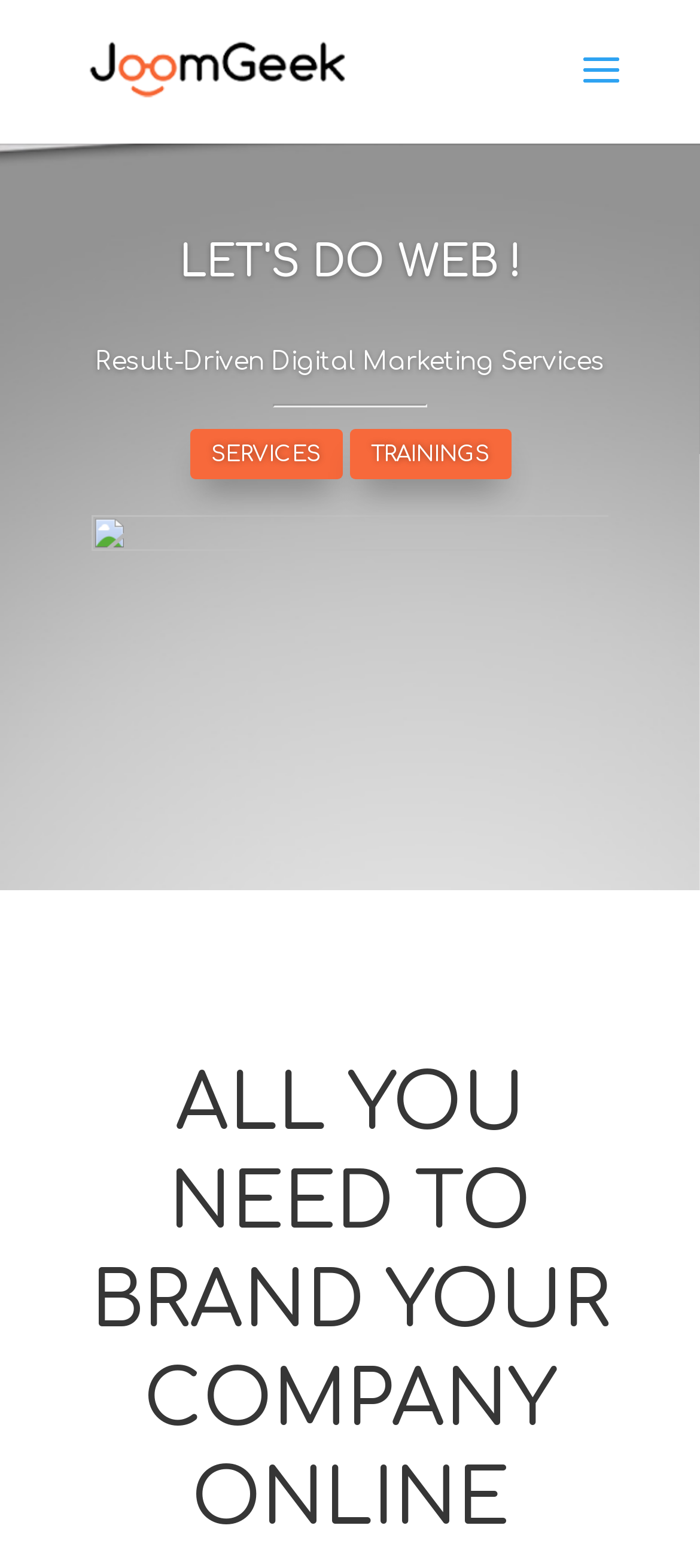What services does the company offer?
Analyze the image and provide a thorough answer to the question.

The company offers digital marketing services, which can be inferred from the subheading 'Result-Driven Digital Marketing Services' and the links to 'SERVICES' and 'TRAININGS' on the webpage.